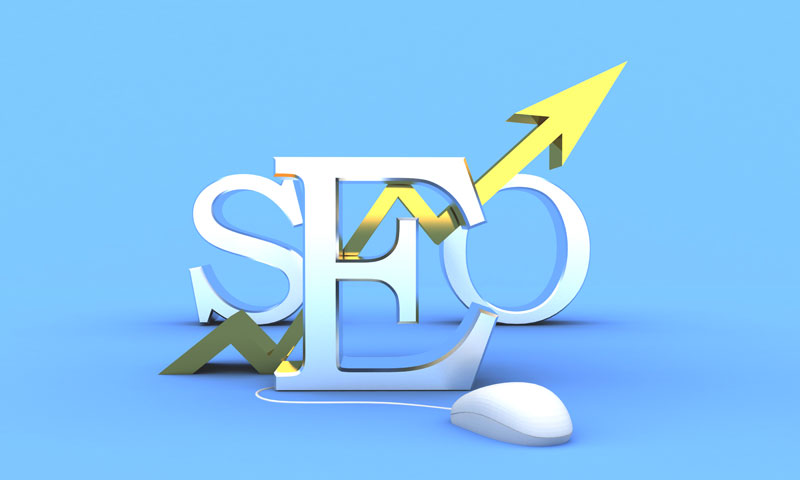What is the color of the background?
Based on the image, respond with a single word or phrase.

Calming blue